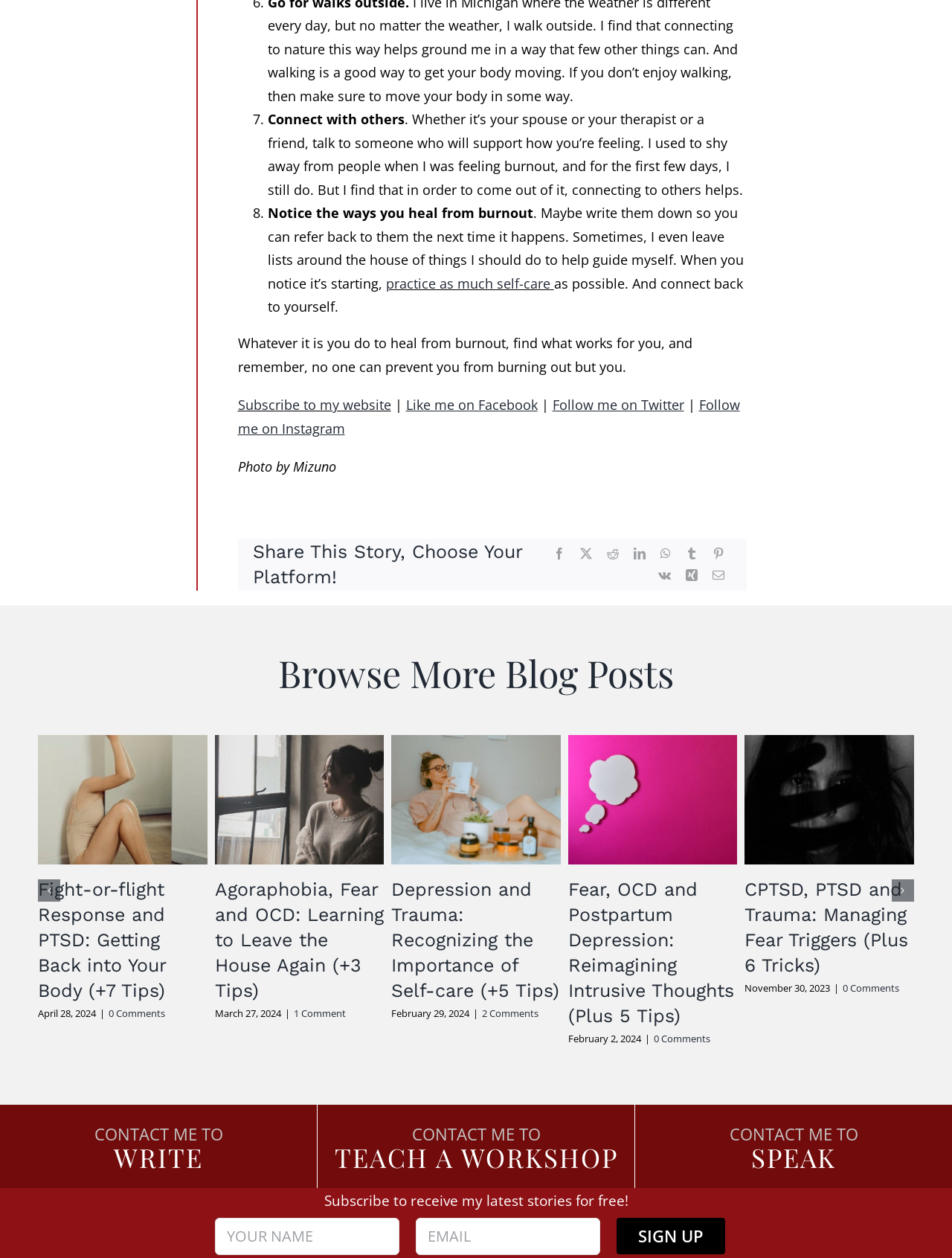Identify the bounding box coordinates of the section to be clicked to complete the task described by the following instruction: "Click on the 'Follow me on Instagram' link". The coordinates should be four float numbers between 0 and 1, formatted as [left, top, right, bottom].

[0.25, 0.315, 0.777, 0.348]